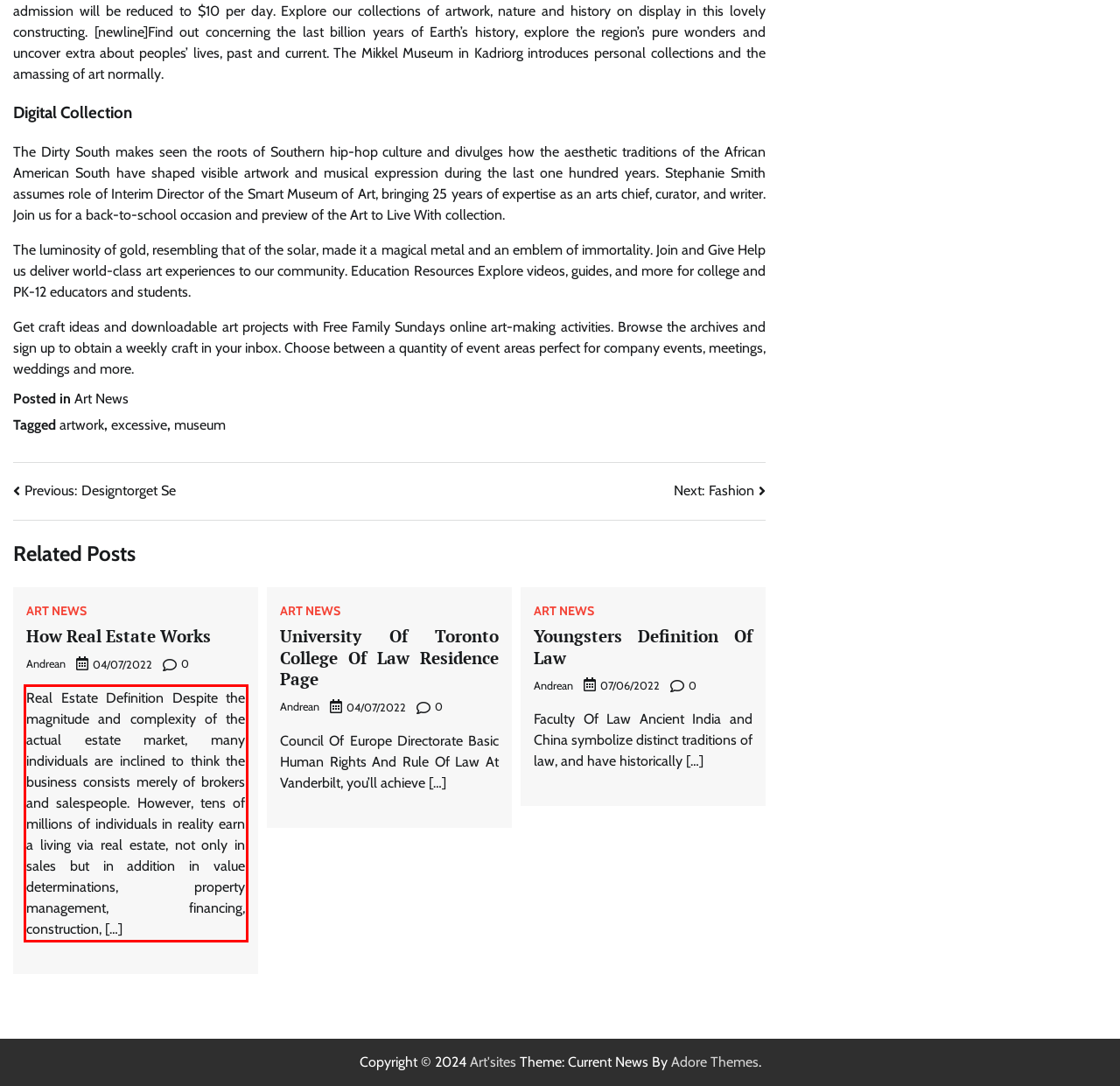Within the screenshot of the webpage, there is a red rectangle. Please recognize and generate the text content inside this red bounding box.

Real Estate Definition Despite the magnitude and complexity of the actual estate market, many individuals are inclined to think the business consists merely of brokers and salespeople. However, tens of millions of individuals in reality earn a living via real estate, not only in sales but in addition in value determinations, property management, financing, construction, […]